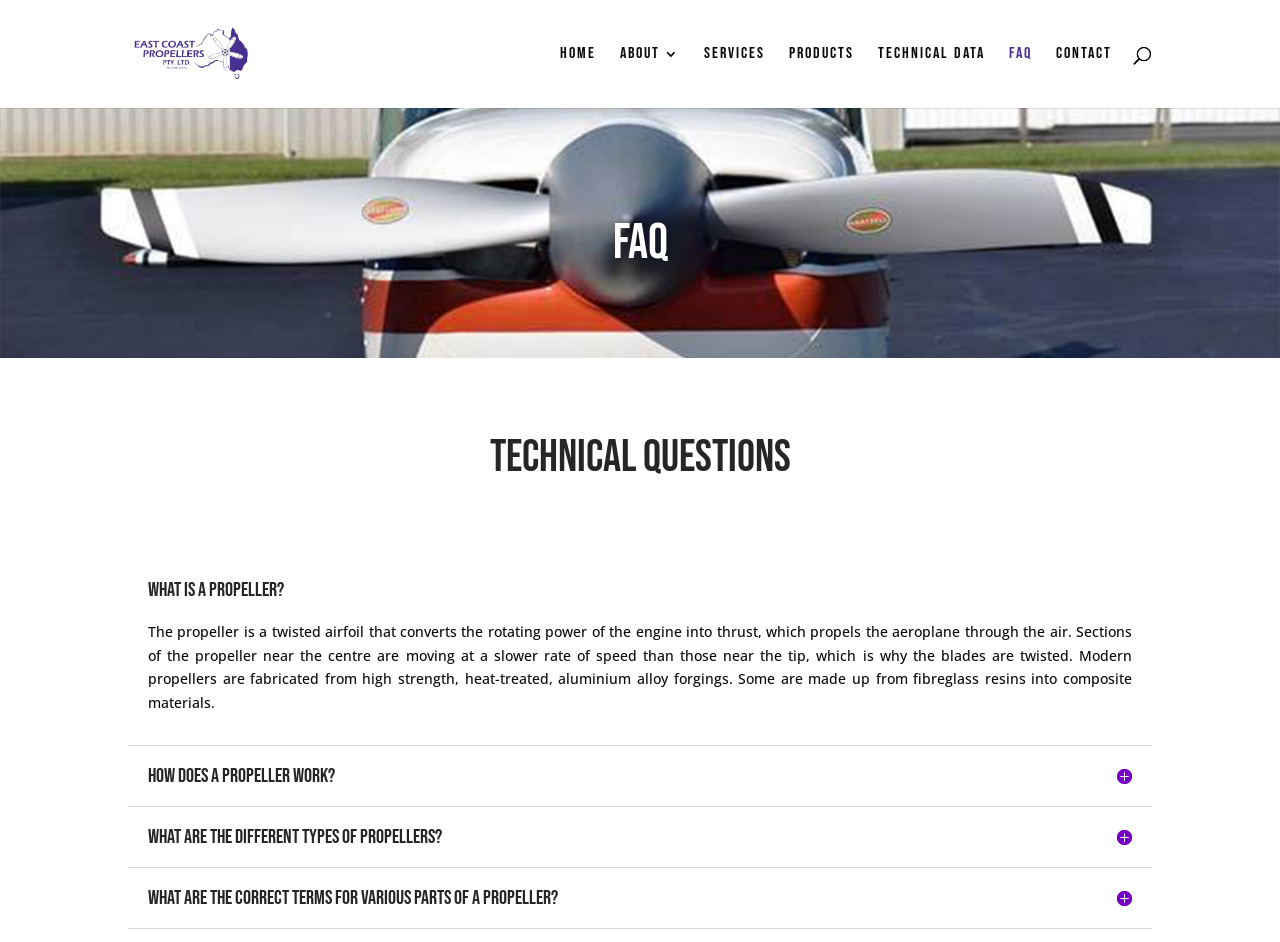Could you highlight the region that needs to be clicked to execute the instruction: "read about what is a propeller"?

[0.116, 0.615, 0.884, 0.637]